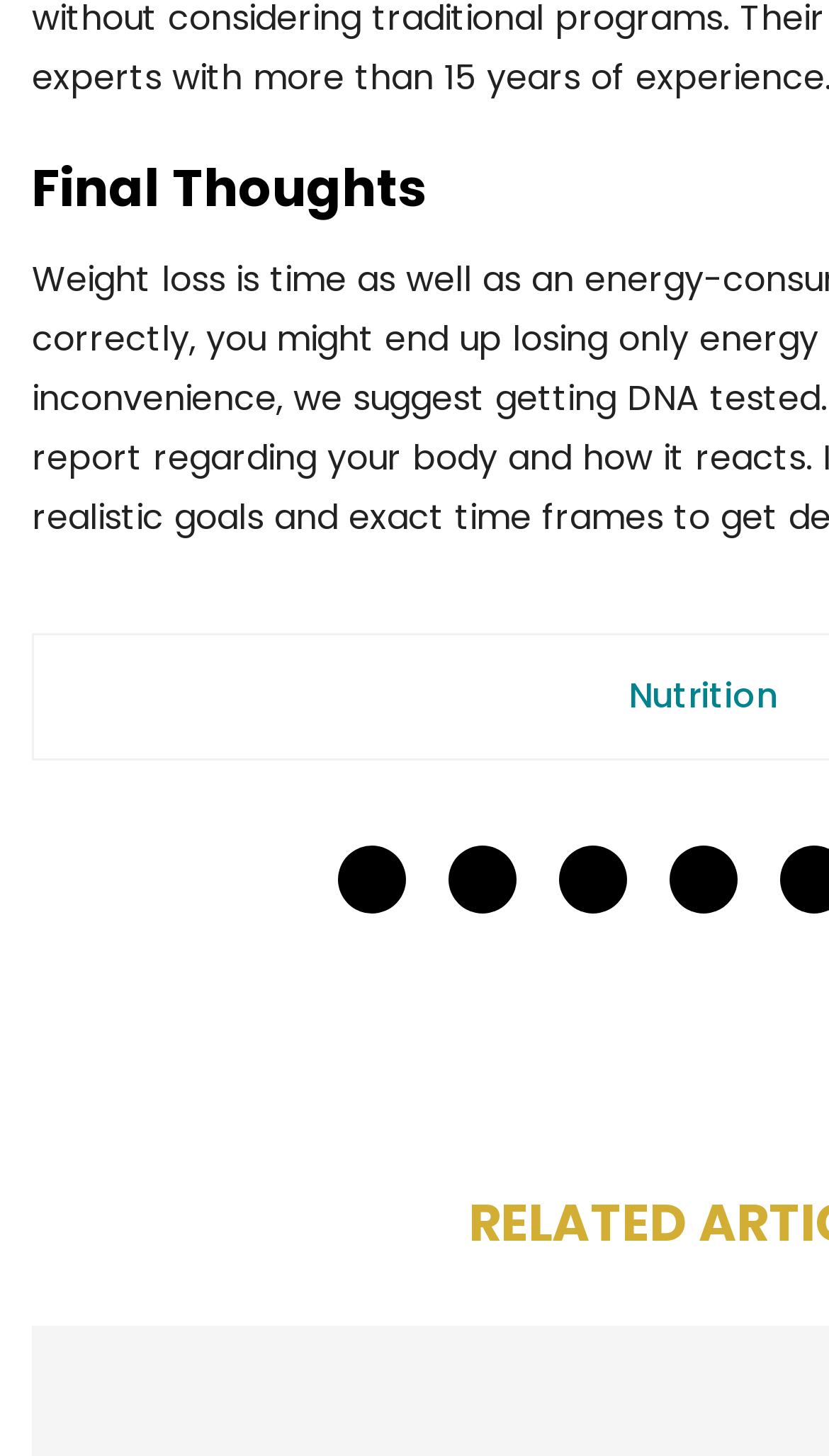Given the following UI element description: "WhatsApp", find the bounding box coordinates in the webpage screenshot.

None